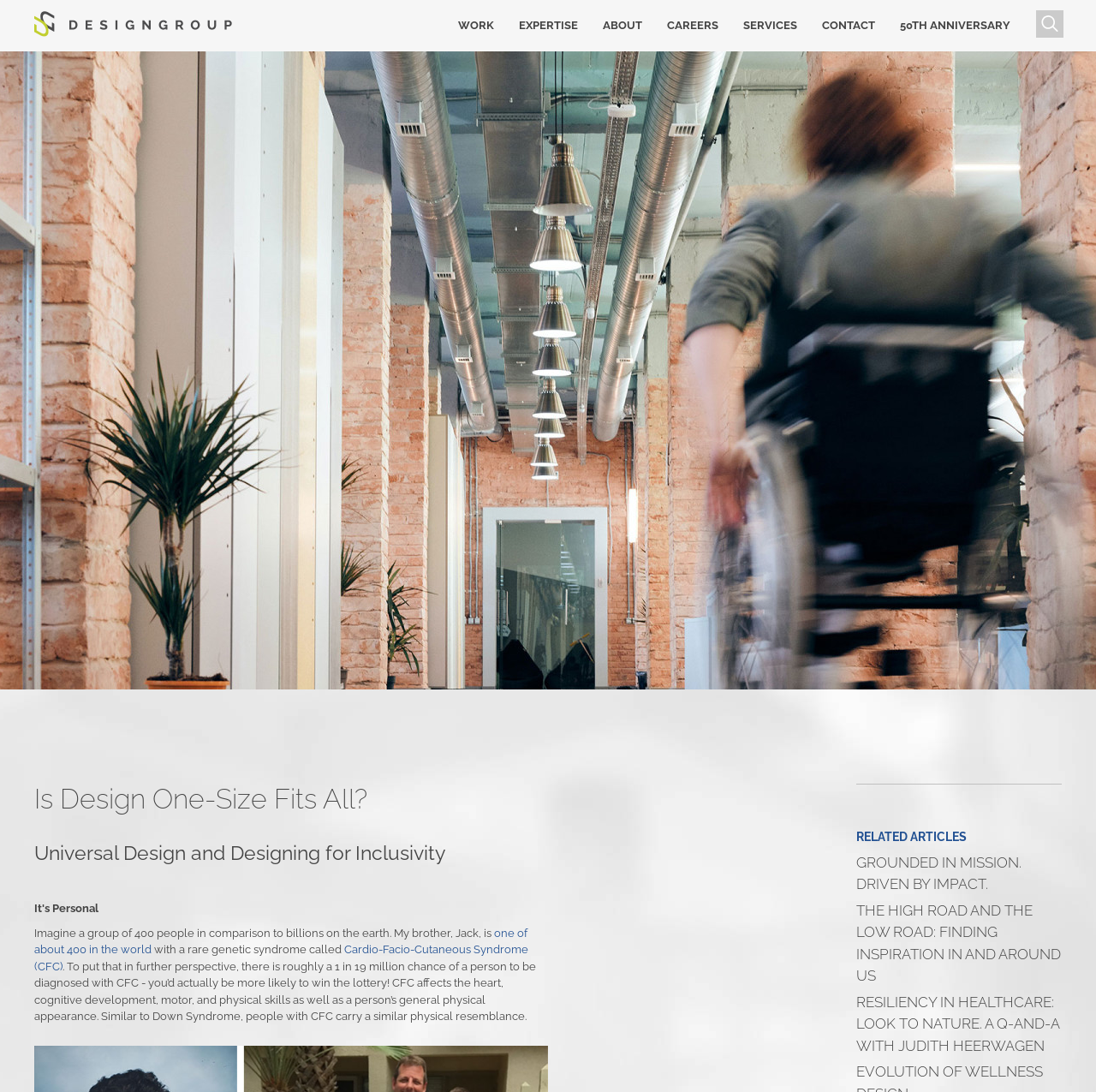Please specify the bounding box coordinates of the area that should be clicked to accomplish the following instruction: "Explore 'RELATED ARTICLES'". The coordinates should consist of four float numbers between 0 and 1, i.e., [left, top, right, bottom].

[0.781, 0.761, 0.969, 0.773]